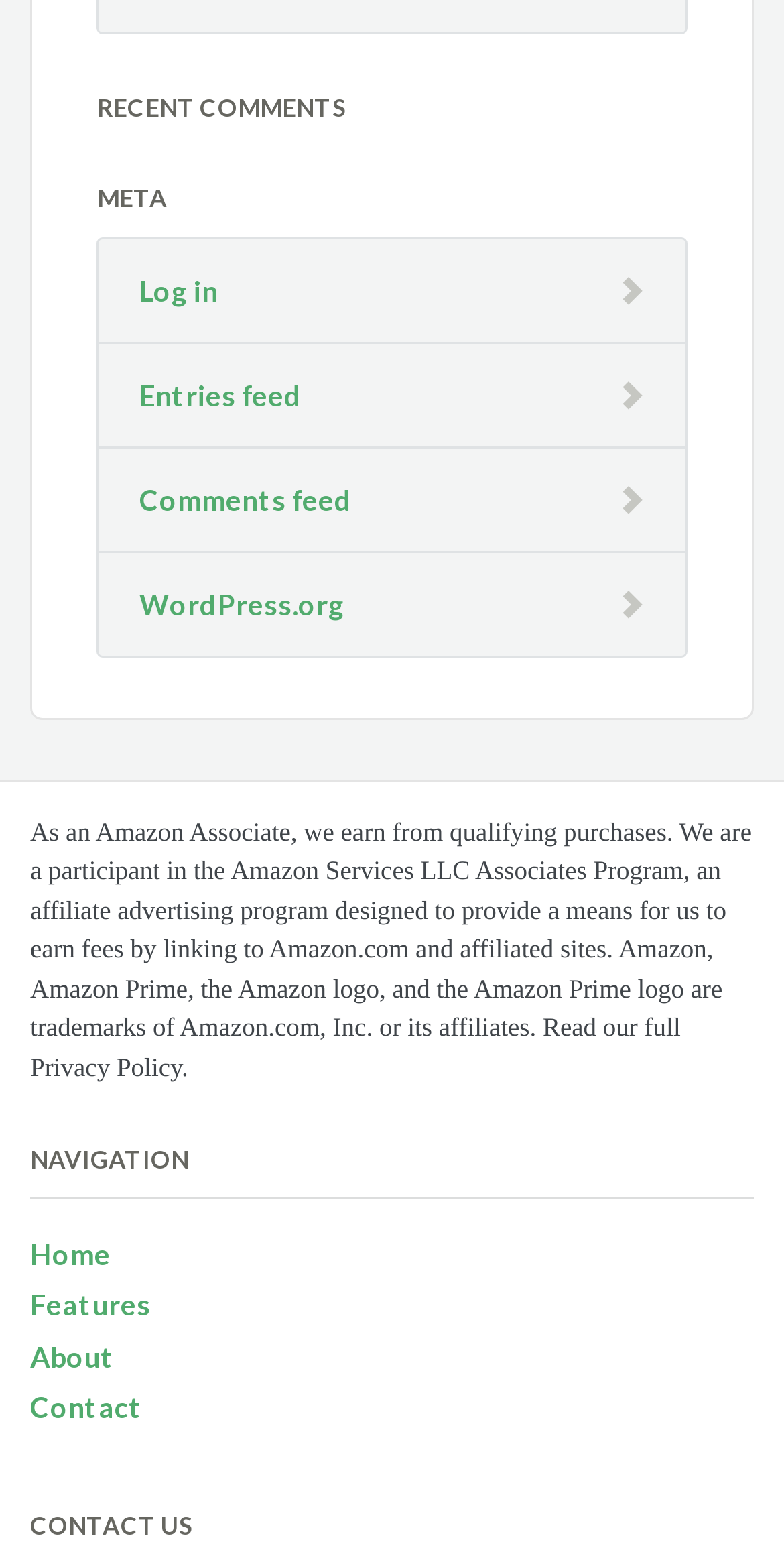Find the bounding box coordinates of the area that needs to be clicked in order to achieve the following instruction: "View recent comments". The coordinates should be specified as four float numbers between 0 and 1, i.e., [left, top, right, bottom].

[0.124, 0.061, 0.876, 0.08]